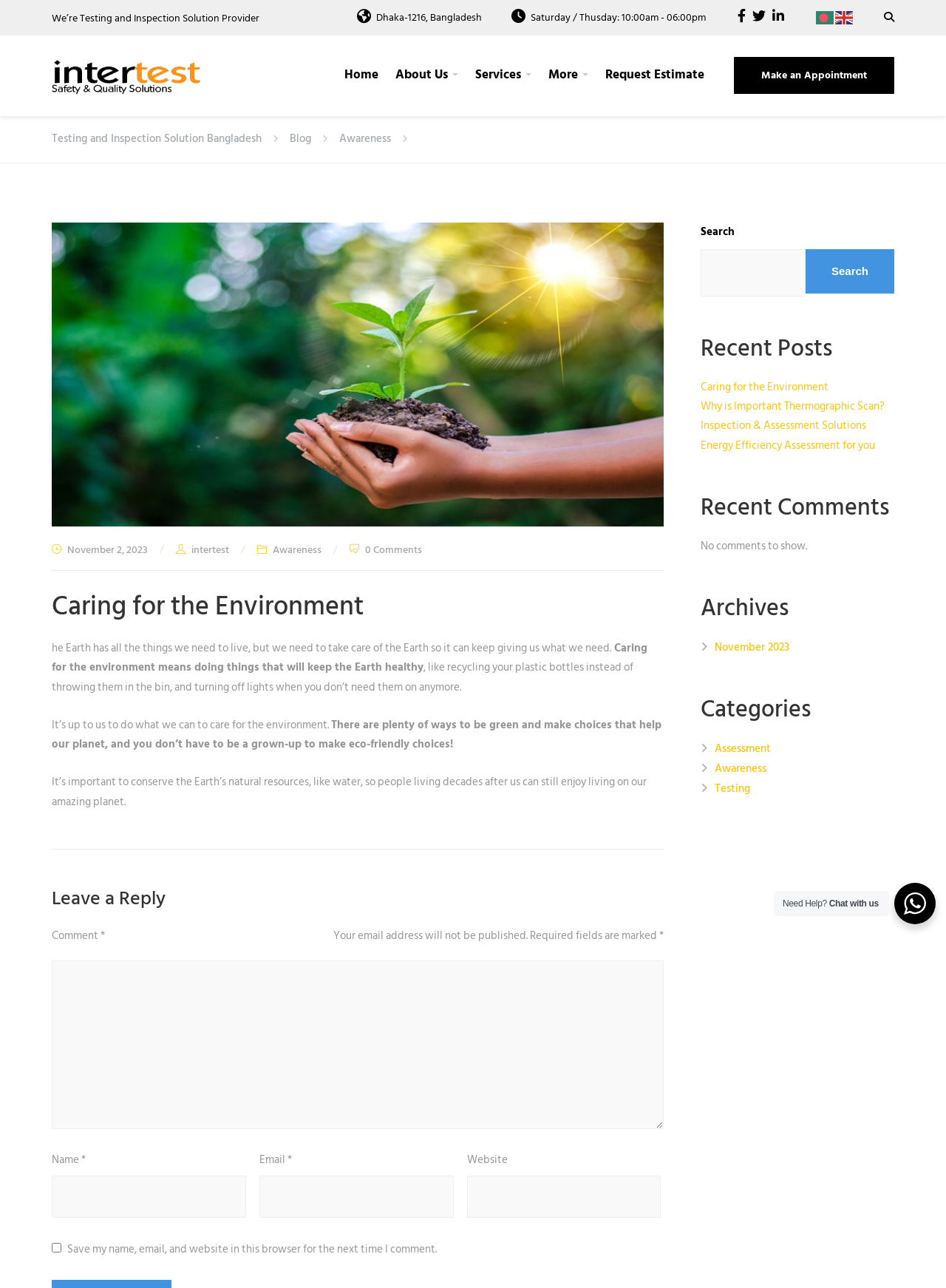Determine the bounding box coordinates for the UI element matching this description: "parent_node: Email * aria-describedby="email-notes" name="email"".

[0.274, 0.913, 0.479, 0.945]